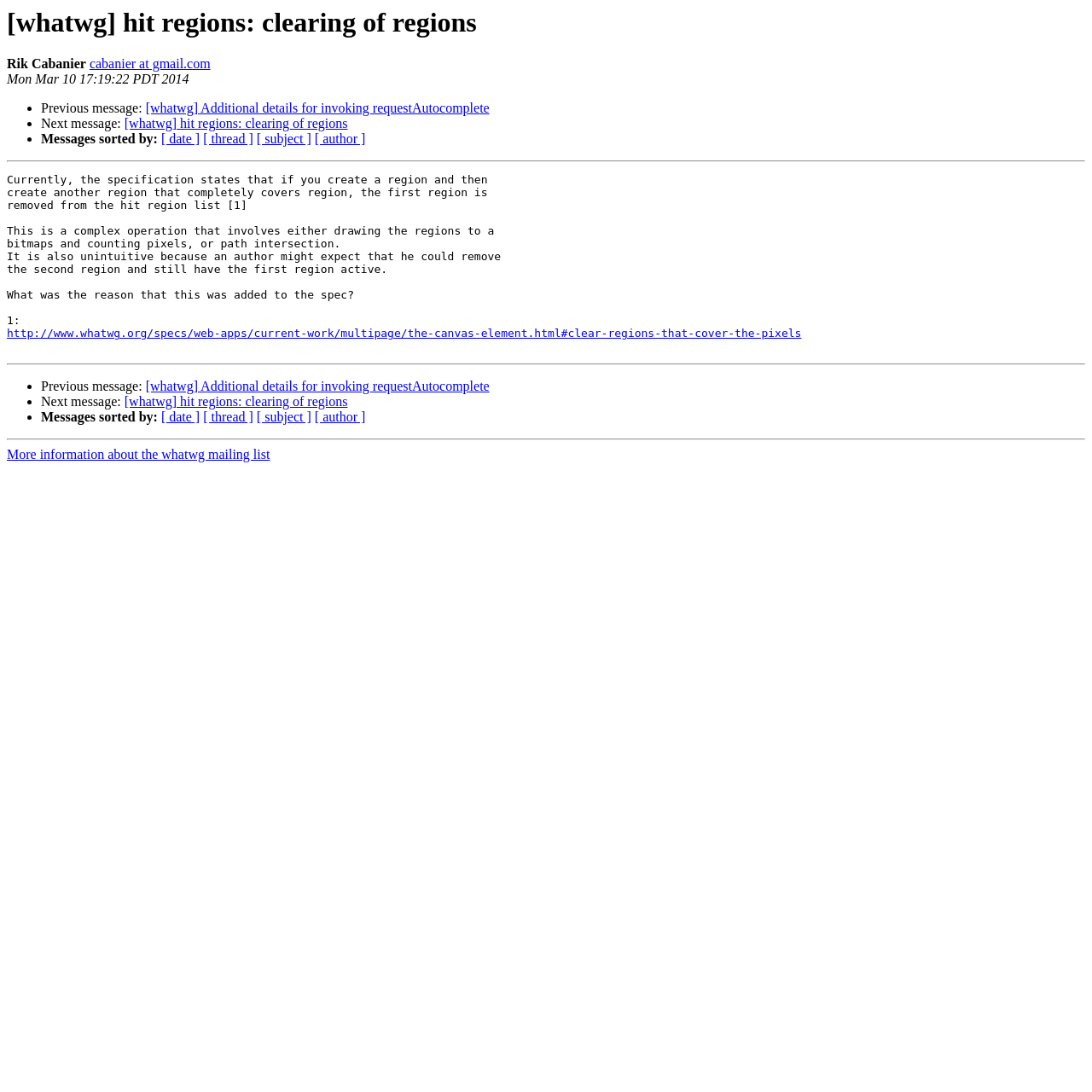Please find the bounding box coordinates for the clickable element needed to perform this instruction: "View next message".

[0.114, 0.107, 0.318, 0.12]